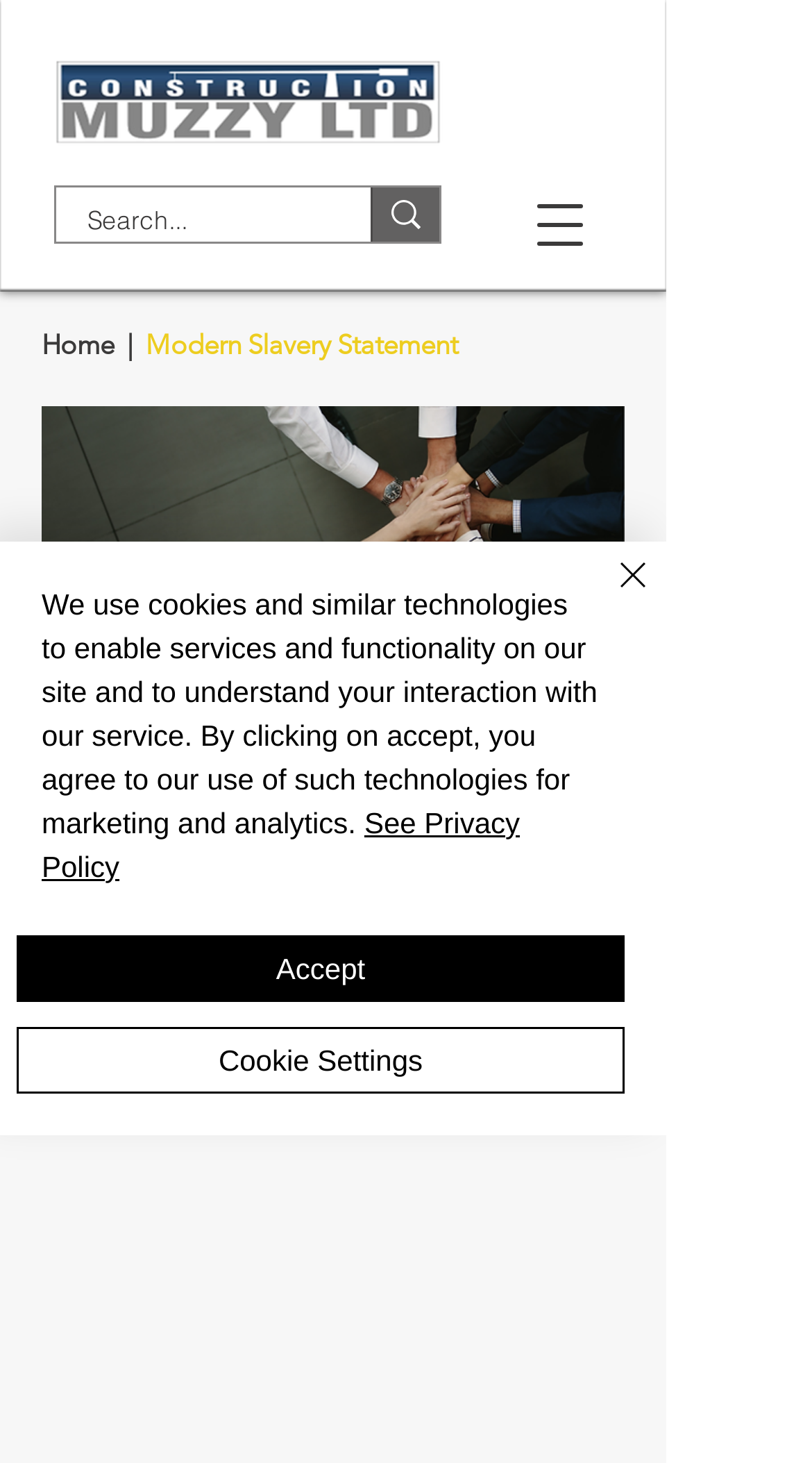Provide a thorough description of the webpage's content and layout.

The webpage is about Construction Muzzy Ltd's Modern Slavery Statement. At the top left corner, there is a logo image, and next to it, there is a navigation menu button. Below the logo, there is a search bar with a searchbox and a search button accompanied by a small icon. 

On the top navigation bar, there are links to "Home" and "Modern Slavery Statement" with a separator in between. 

The main content of the webpage is divided into three sections. The first section has a heading "Modern Slavery Statement" and a brief introduction to modern slavery, followed by a statement from Construction Muzzy Ltd about their zero-tolerance policy towards modern slavery. 

Below this section, there is an image, and then another section of text that explains the company's efforts to develop policies and procedures to manage their supply chains. 

At the bottom of the page, there is a cookie policy alert that informs users about the use of cookies and similar technologies on the site. The alert has buttons to "Accept", "Cookie Settings", and "Close", as well as a link to the "Privacy Policy".